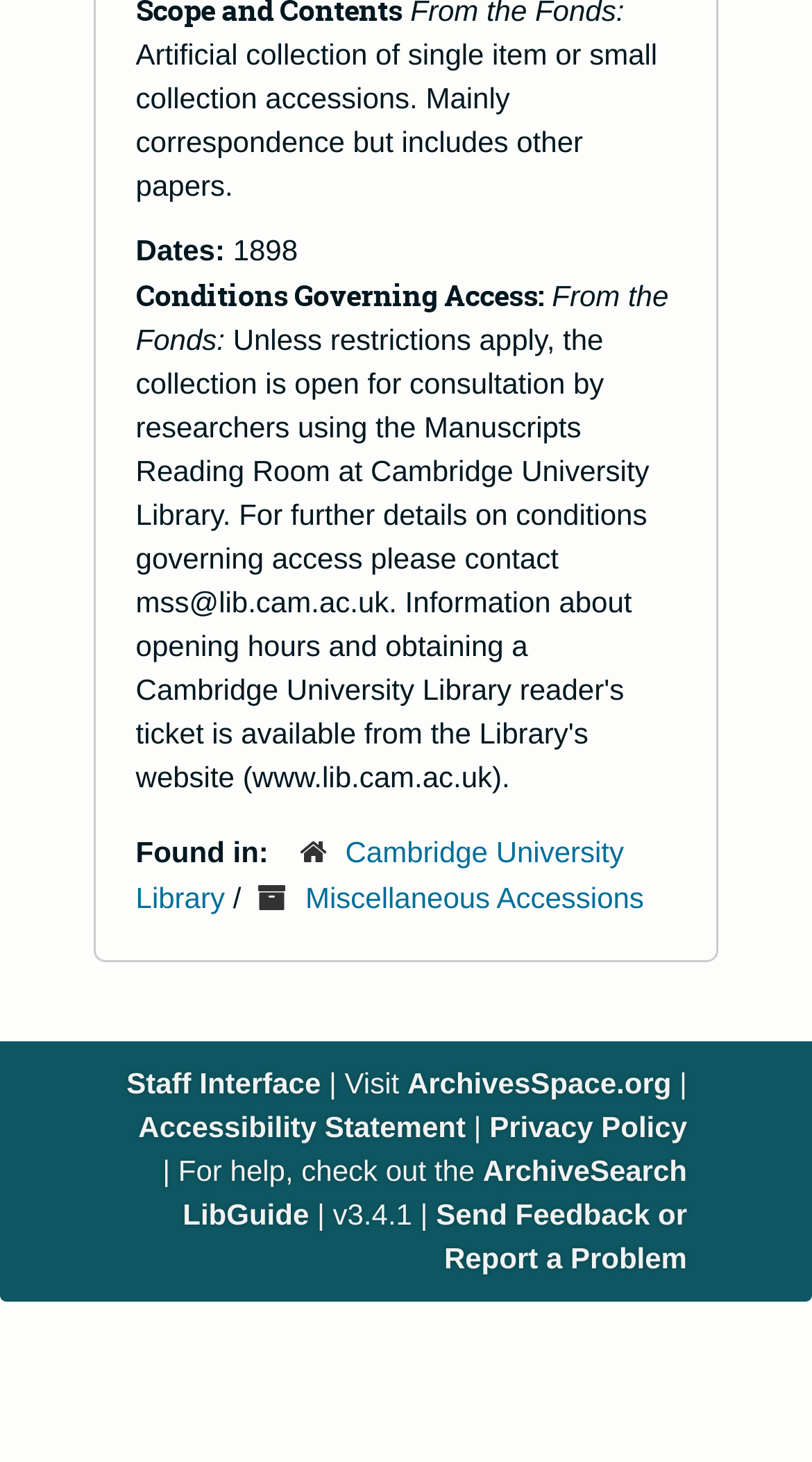Determine the bounding box coordinates for the HTML element described here: "Cambridge University Library".

[0.167, 0.571, 0.768, 0.625]